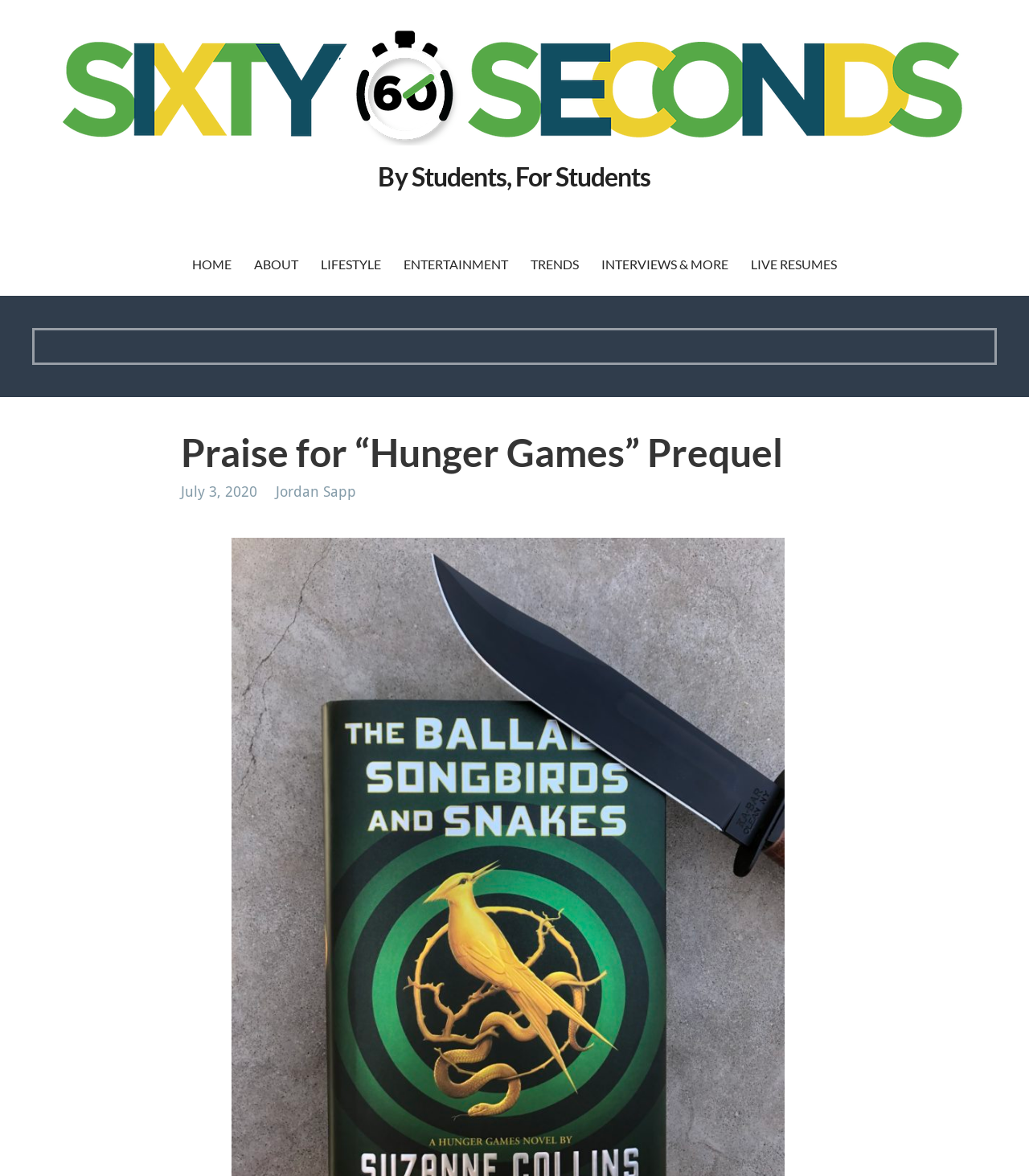Explain the webpage's layout and main content in detail.

The webpage appears to be an article or blog post discussing the Hunger Games prequel. At the top, there is a header with the title "Praise for 'Hunger Games' Prequel" and a subtitle "By Students, For Students" which is also a link. Below the title, there is an image with the same description "By Students, For Students". 

On the top navigation bar, there are several links and static text elements, including "HOME", "ABOUT", "LIFESTYLE", "ENTERTAINMENT", "TRENDS", and "INTERVIEWS & MORE", which are positioned from left to right. 

Below the navigation bar, there is a main content section. The article starts with a heading "Praise for “Hunger Games” Prequel" followed by a date "July 3, 2020" and the author's name "Jordan Sapp" which is a link. 

The article's main content is not explicitly described in the accessibility tree, but based on the meta description, it seems to be a discussion about the Hunger Games prequel, specifically disagreeing with the notion that Coriolanus is the main villain of the trilogy.